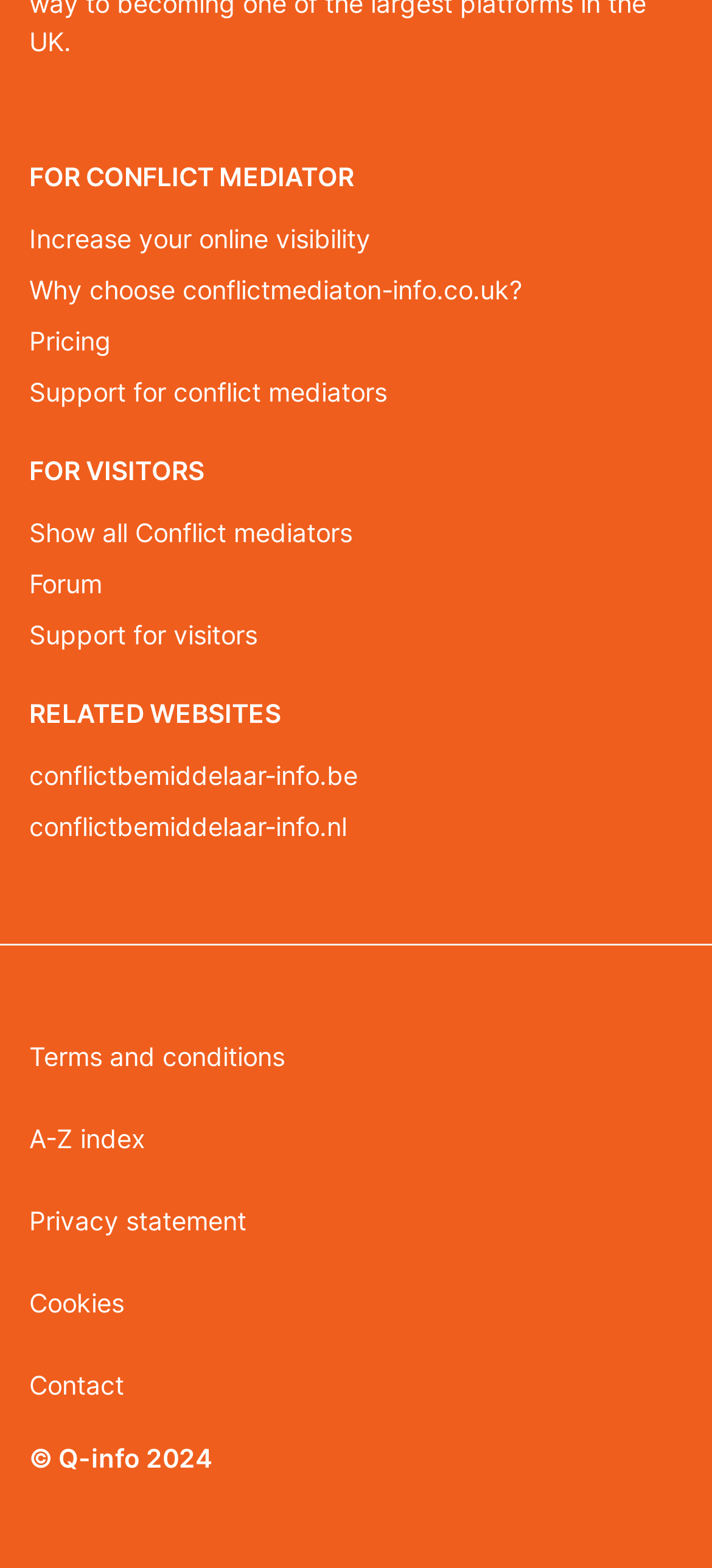Refer to the image and offer a detailed explanation in response to the question: What is the purpose of the separator element?

I found a separator element with an orientation of horizontal, which suggests it is used to separate different sections of the webpage.